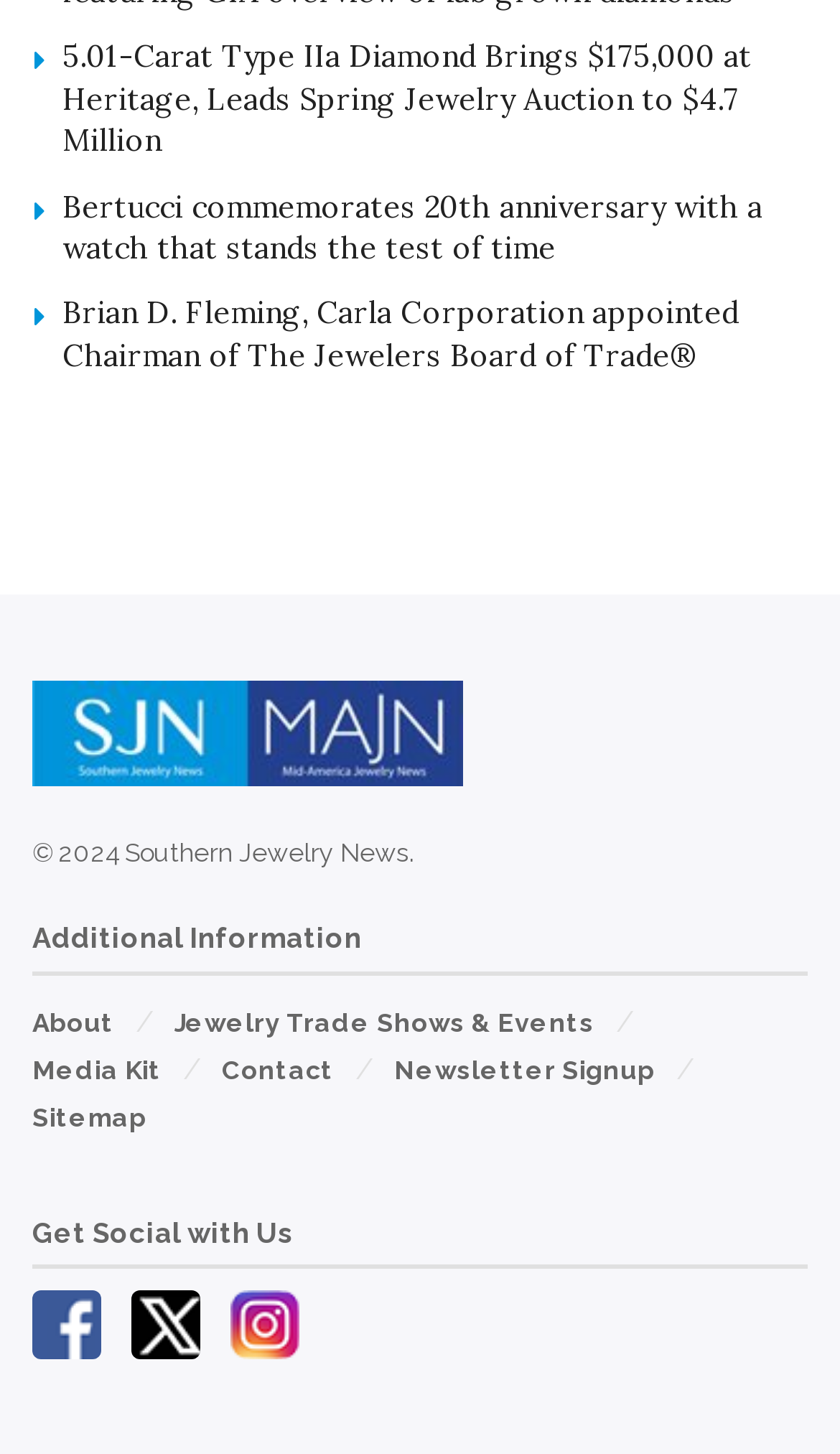Please locate the clickable area by providing the bounding box coordinates to follow this instruction: "Learn about Brian D. Fleming, Carla Corporation appointed Chairman of The Jewelers Board of Trade".

[0.074, 0.202, 0.879, 0.258]